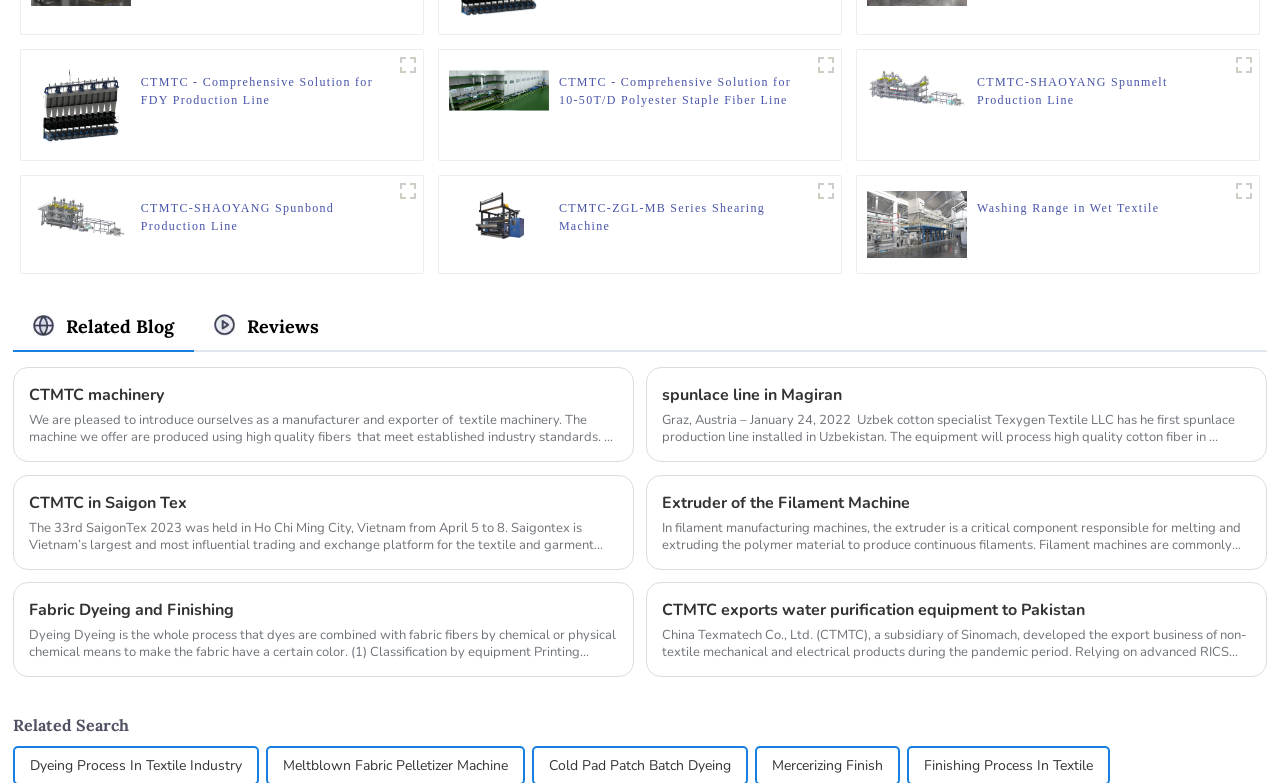Determine the bounding box for the UI element described here: "CTMTC in Saigon Tex".

[0.022, 0.627, 0.483, 0.658]